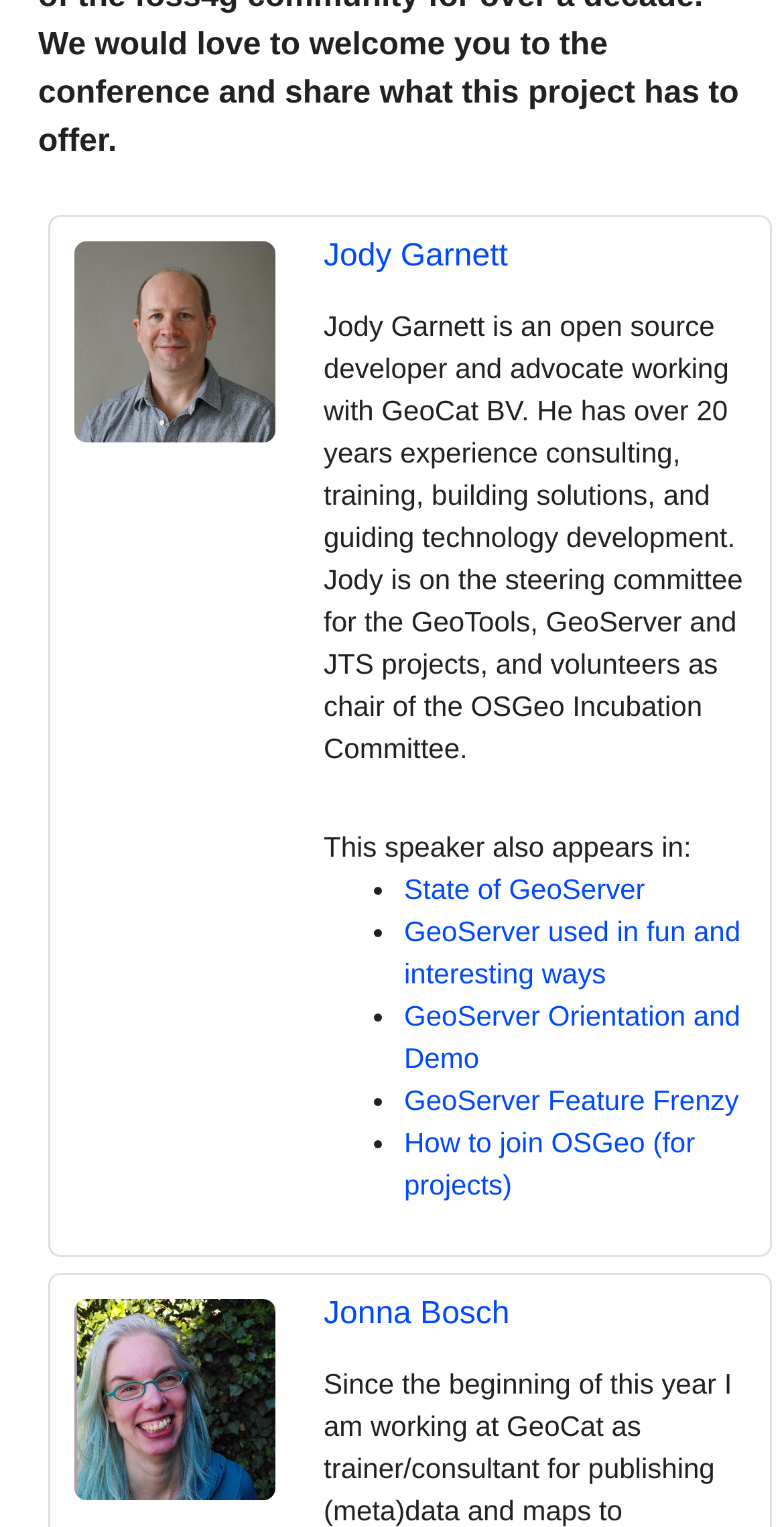Locate the bounding box of the UI element described by: "GeoServer Orientation and Demo" in the given webpage screenshot.

[0.515, 0.655, 0.944, 0.704]